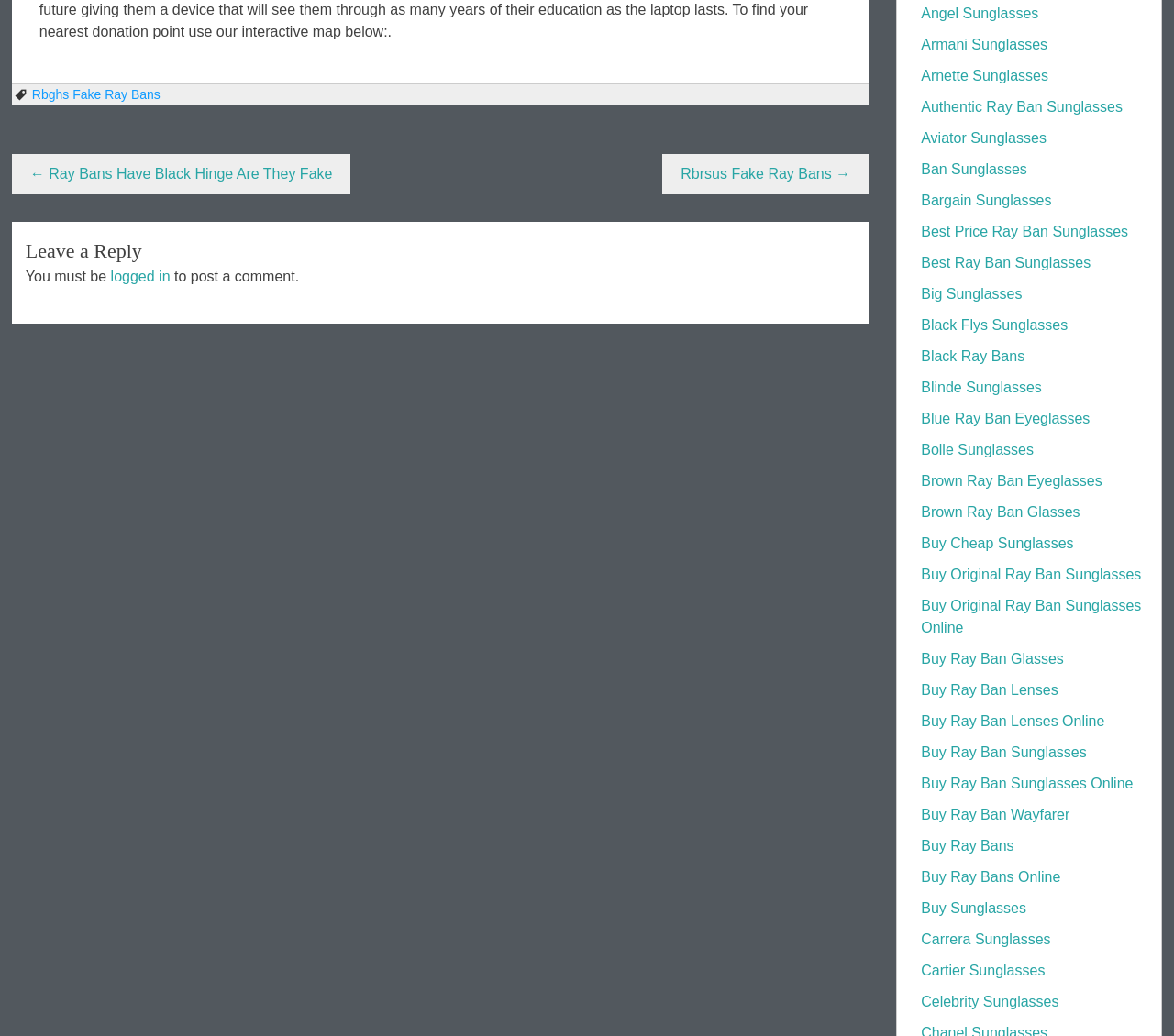Locate the bounding box of the UI element with the following description: "Bargain Sunglasses".

[0.785, 0.186, 0.896, 0.201]